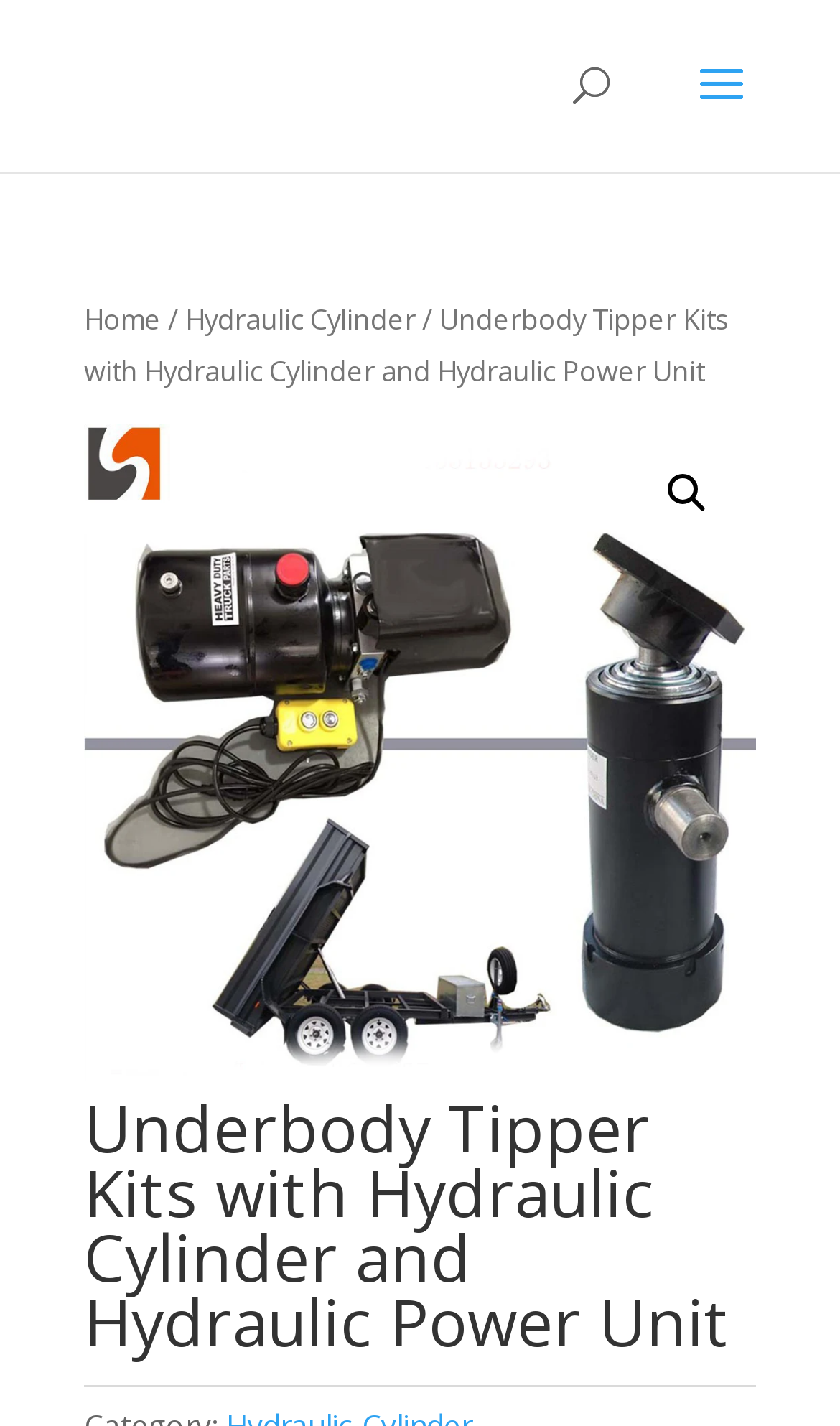Provide the bounding box coordinates of the HTML element described as: "Animal Liberation". The bounding box coordinates should be four float numbers between 0 and 1, i.e., [left, top, right, bottom].

None